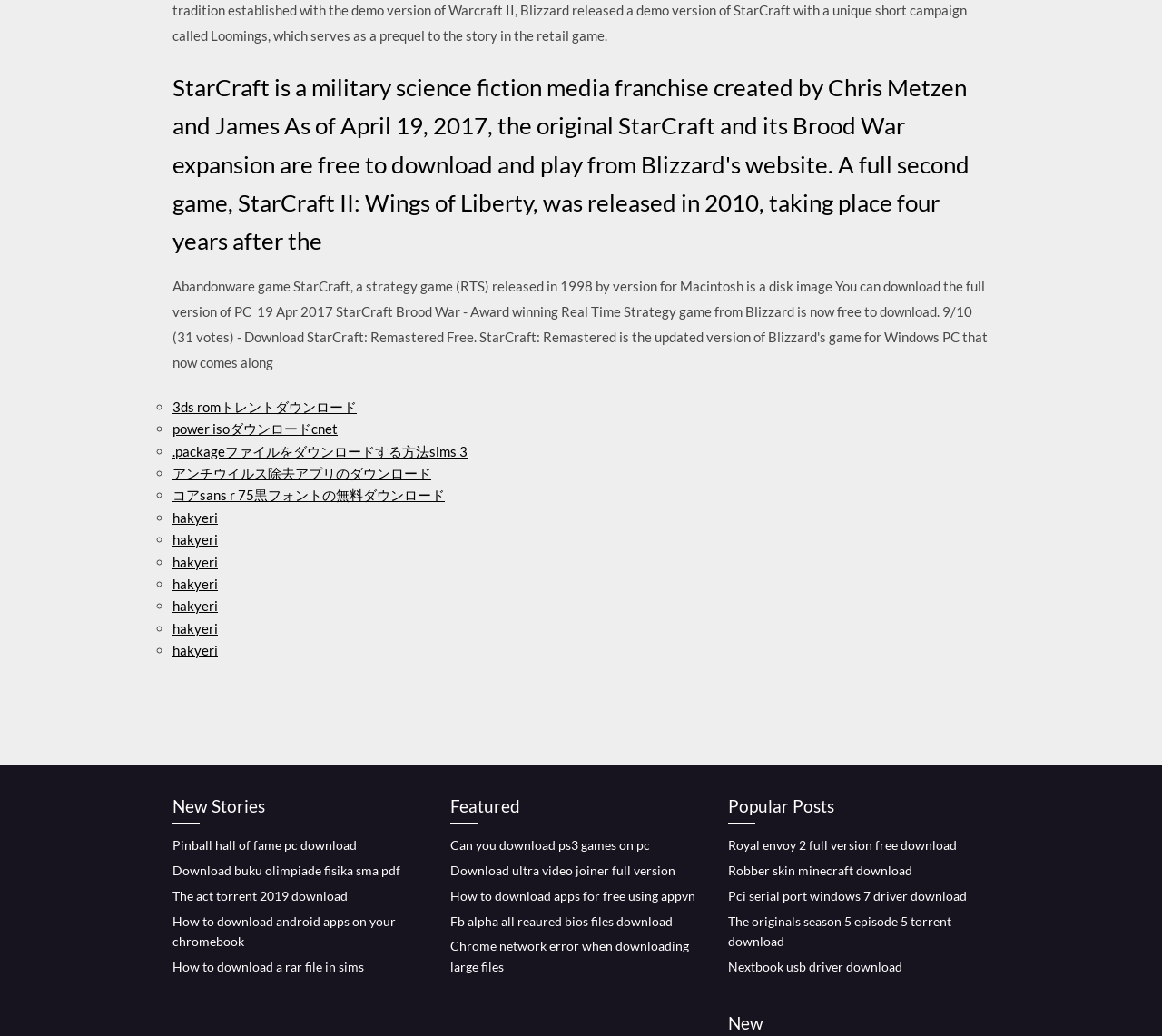Give a one-word or one-phrase response to the question: 
What is the second category after 'New Stories'?

Featured